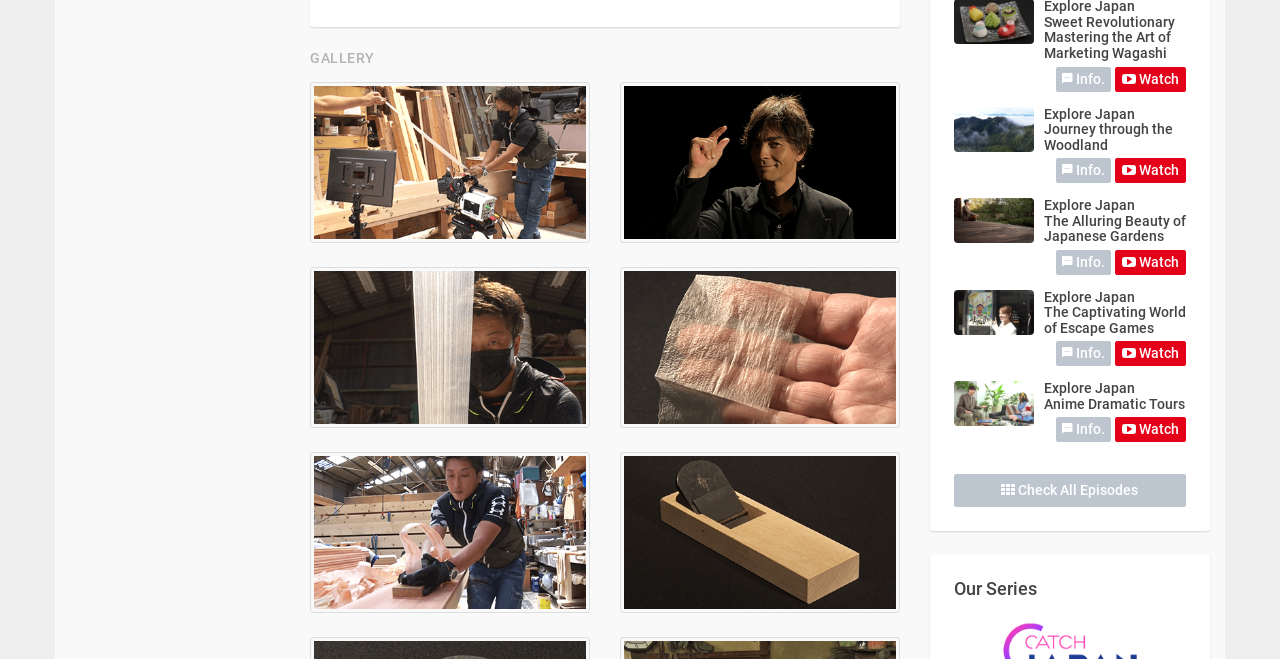Determine the bounding box coordinates of the clickable region to carry out the instruction: "Learn more about BMATS".

None